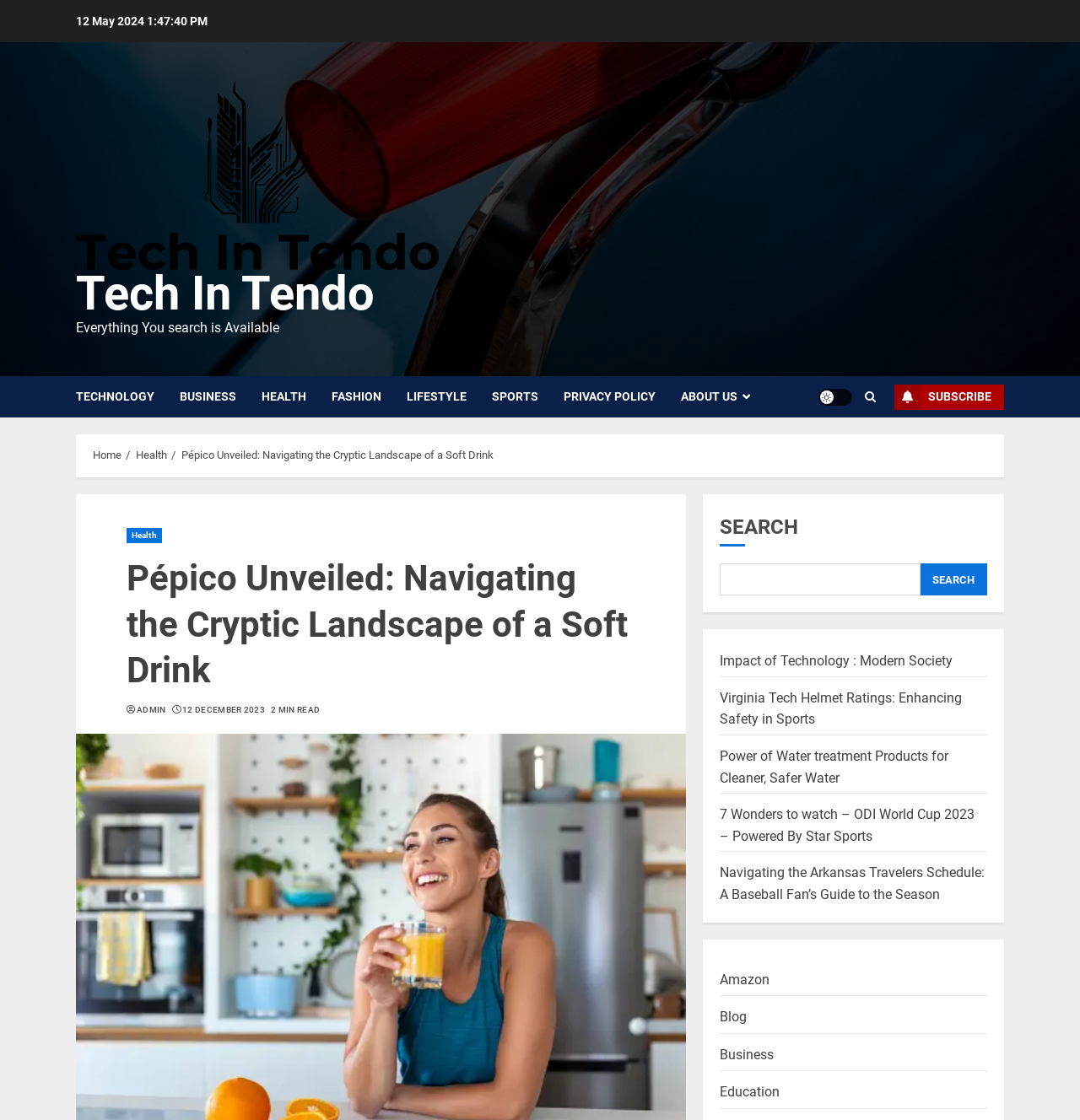Please determine the bounding box coordinates of the clickable area required to carry out the following instruction: "Go to the Health category". The coordinates must be four float numbers between 0 and 1, represented as [left, top, right, bottom].

[0.126, 0.401, 0.155, 0.413]